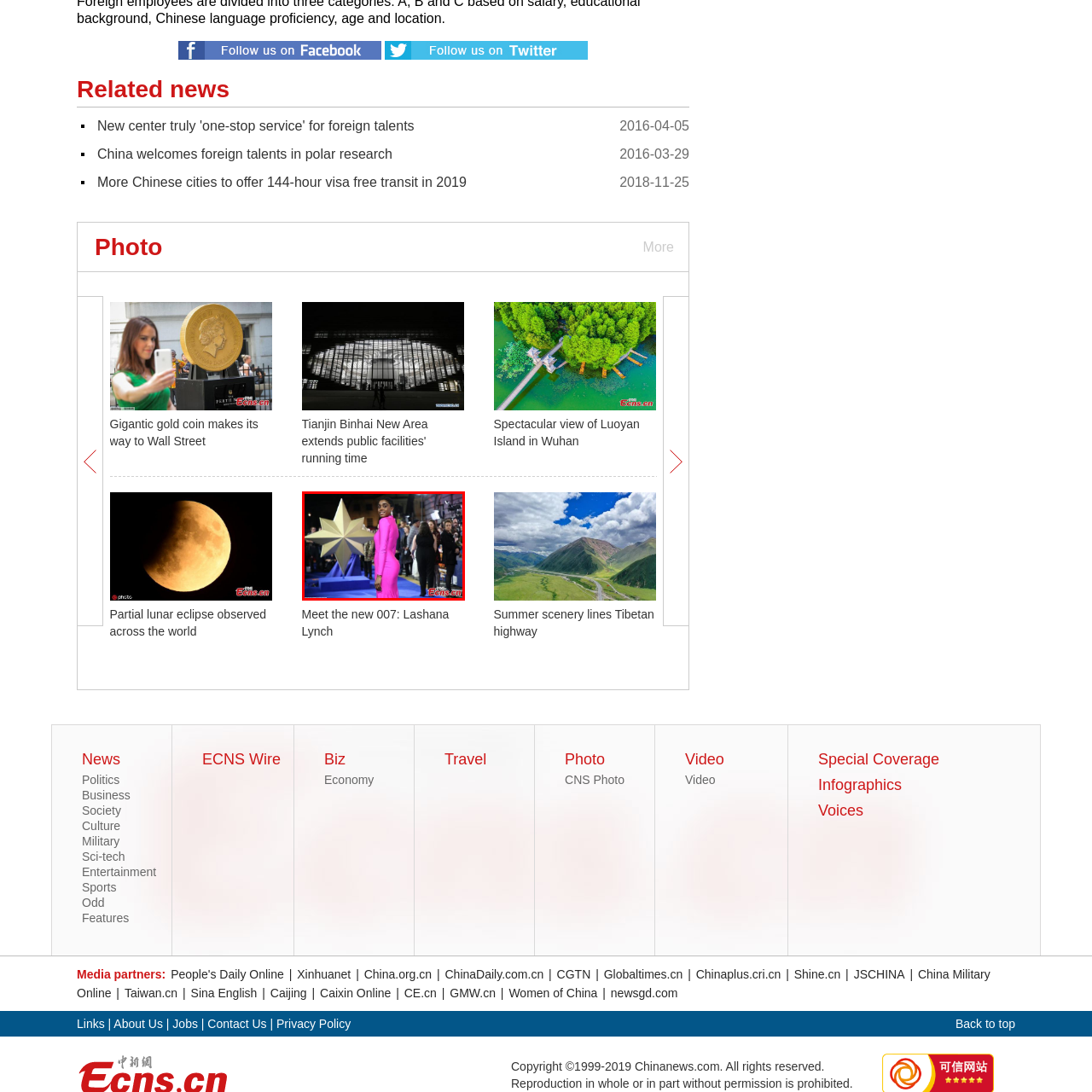What is the atmosphere of the event?
Look at the image surrounded by the red border and respond with a one-word or short-phrase answer based on your observation.

festive